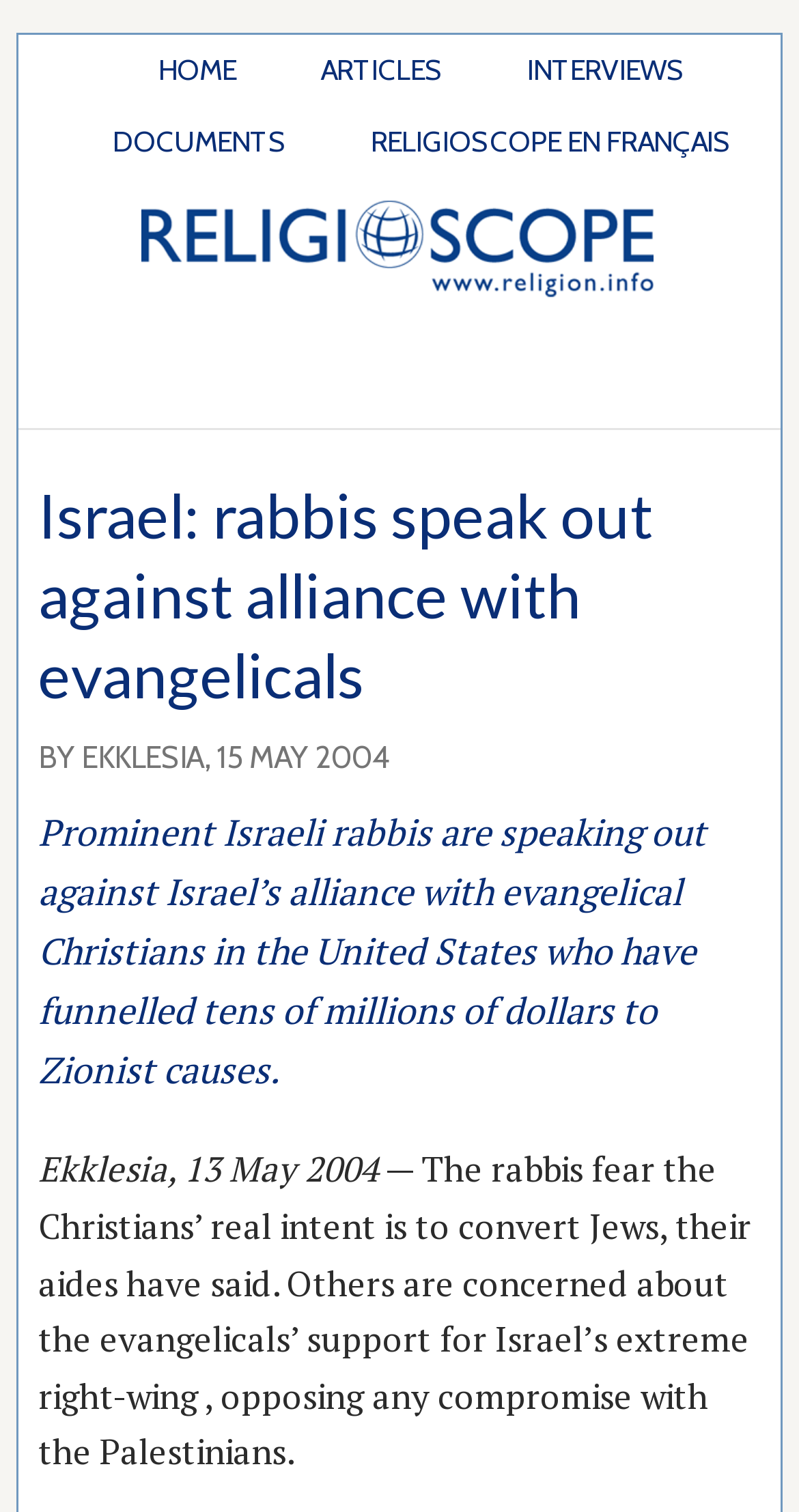Given the description of a UI element: "Documents", identify the bounding box coordinates of the matching element in the webpage screenshot.

[0.064, 0.07, 0.39, 0.118]